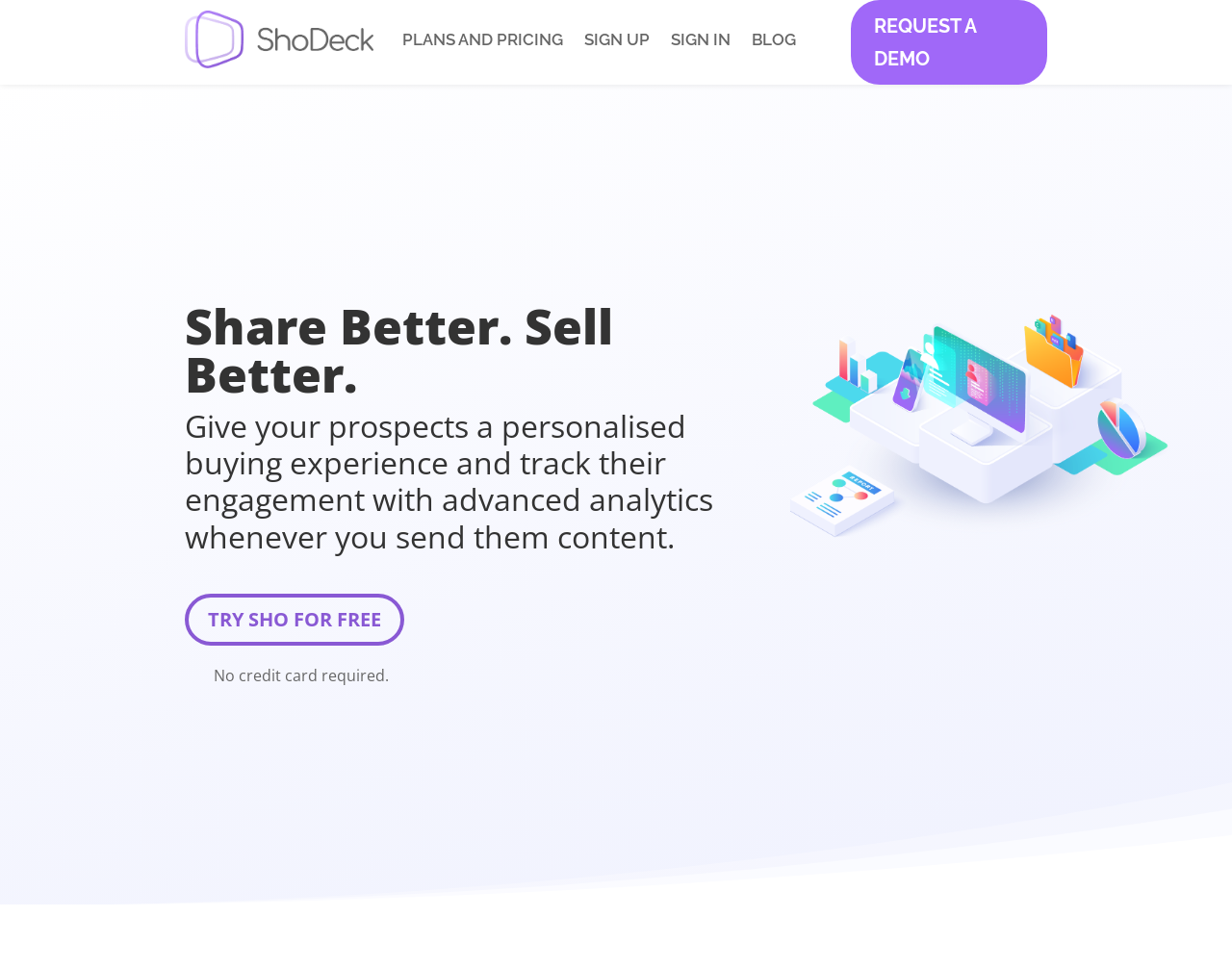Respond to the following query with just one word or a short phrase: 
How many links are in the top navigation bar?

5